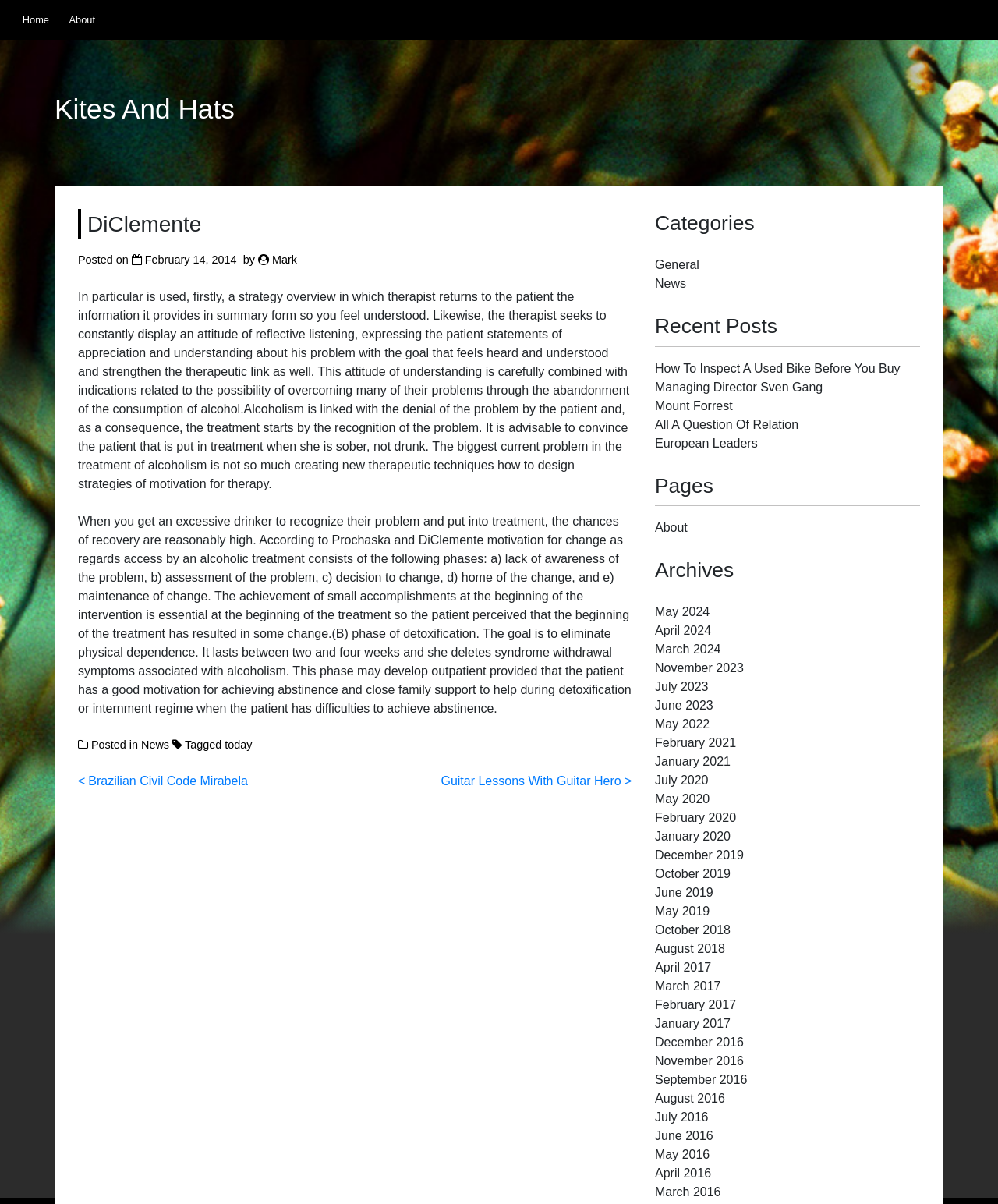Identify the bounding box coordinates of the specific part of the webpage to click to complete this instruction: "Click on the 'C-Safe Locks Your iPhone To Your Pocket, Prevents Theft' link".

None